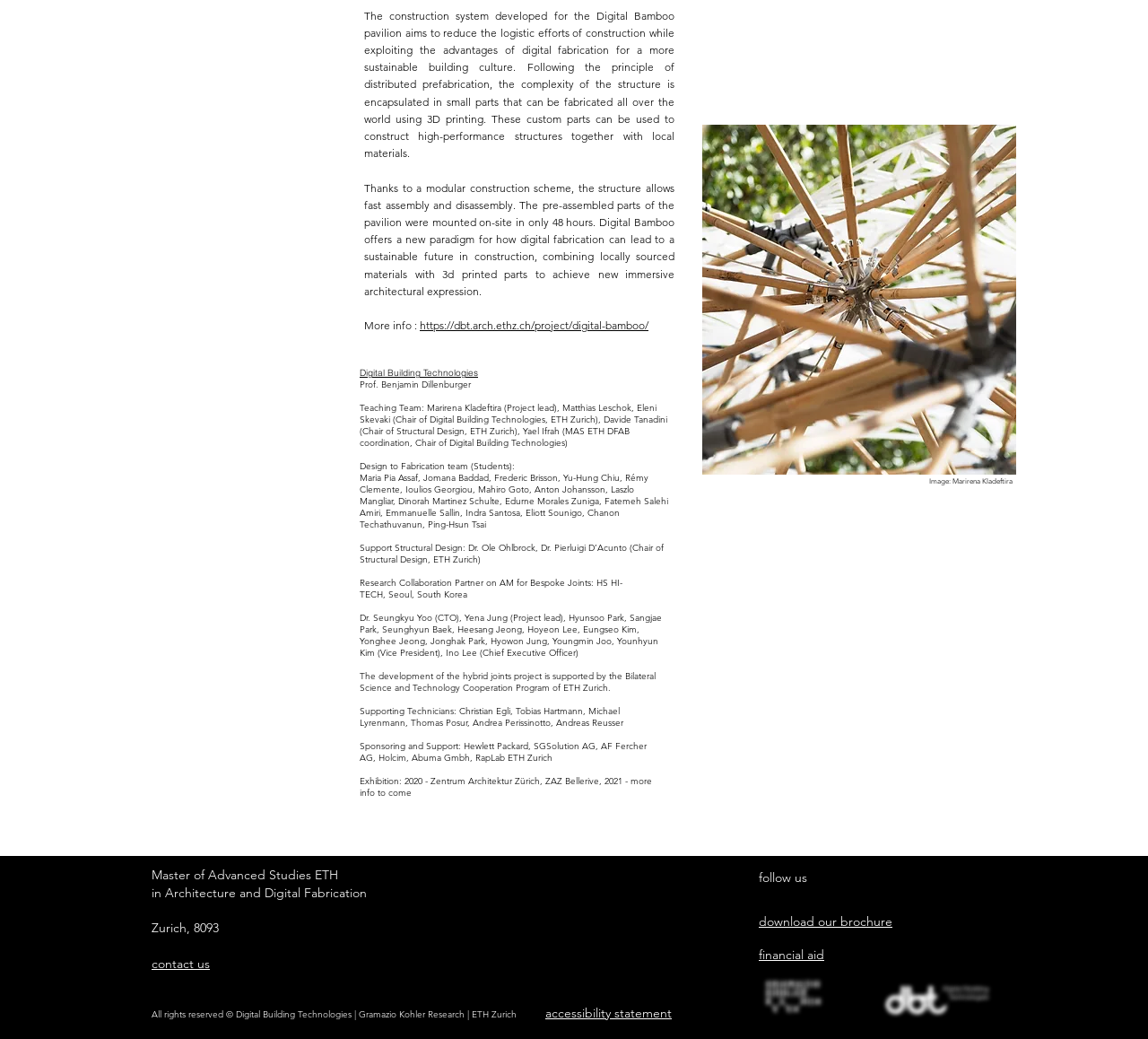How many hours did it take to mount the pre-assembled parts of the pavilion?
Look at the image and provide a detailed response to the question.

According to the second paragraph, the pre-assembled parts of the pavilion were mounted on-site in only 48 hours.